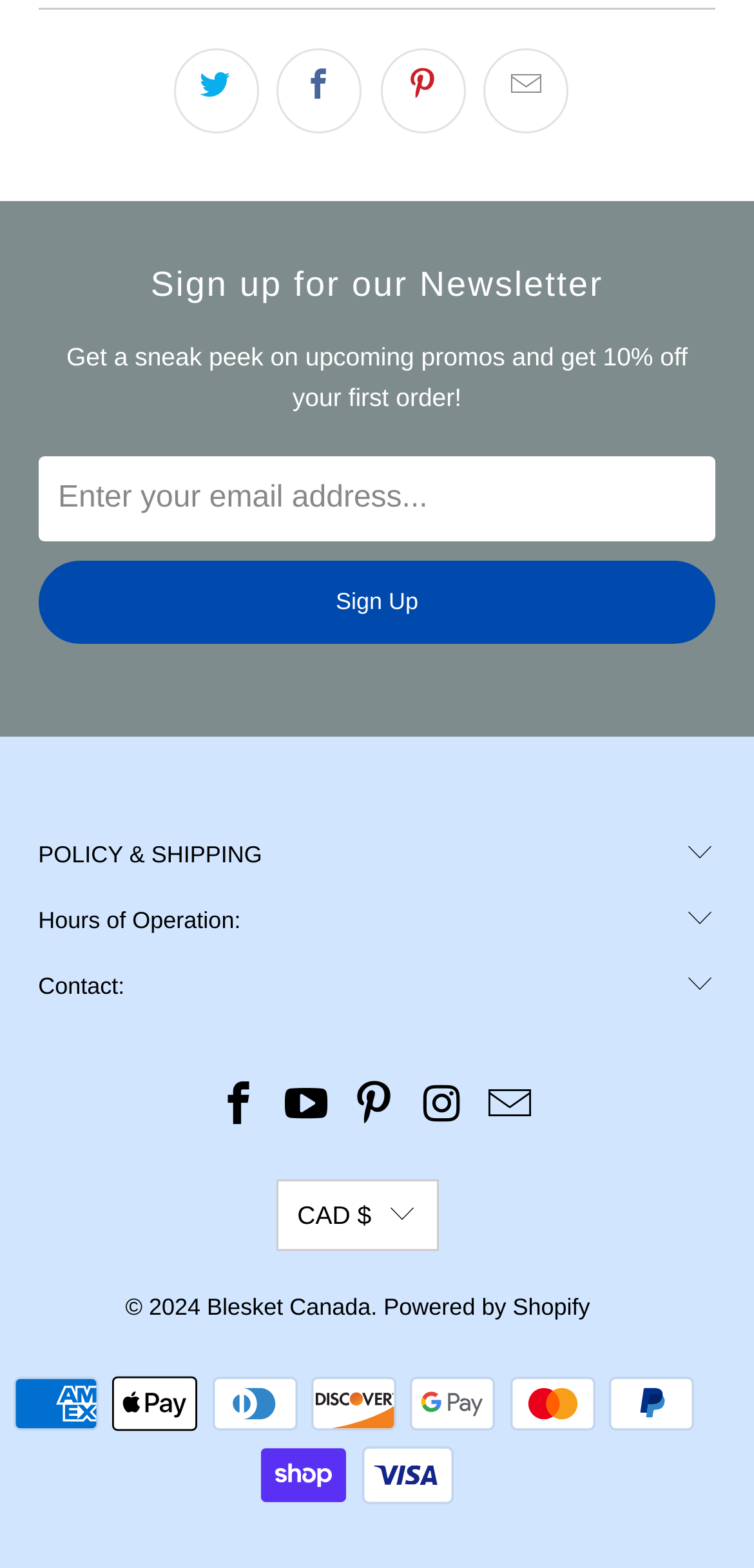Determine the bounding box coordinates of the clickable area required to perform the following instruction: "Select CAD as currency". The coordinates should be represented as four float numbers between 0 and 1: [left, top, right, bottom].

[0.366, 0.752, 0.583, 0.798]